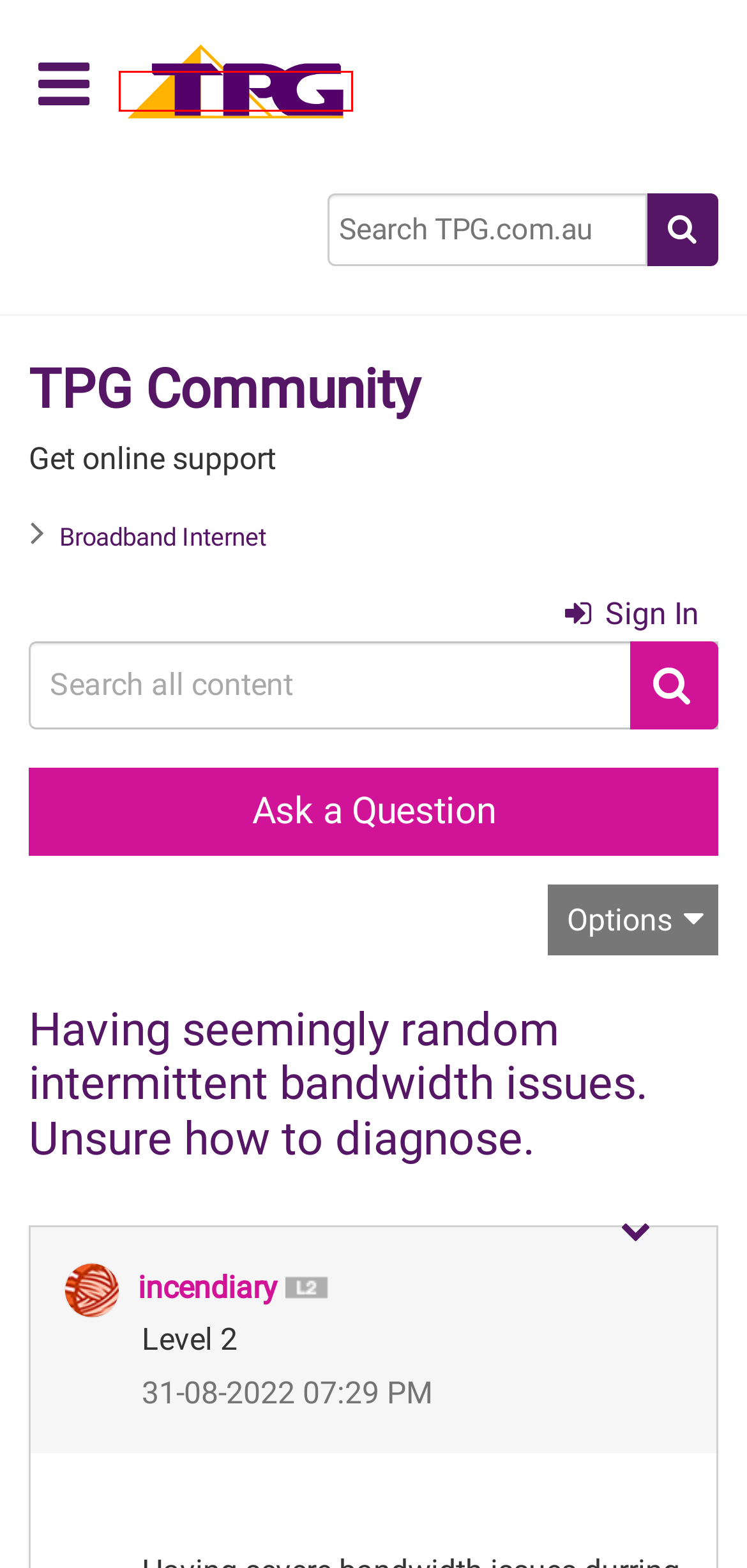Please examine the screenshot provided, which contains a red bounding box around a UI element. Select the webpage description that most accurately describes the new page displayed after clicking the highlighted element. Here are the candidates:
A. Re: Having seemingly random intermittent bandwidth issues. Unsure how to diagnose. - TPG Community
B. About incendiary - TPG Community
C. Business Services | TPG Telecom
D. Accessibility Support | TPG website
E. nbn®, Internet & Mobile Service Provider | TPG
F. Webmail
G. Sign In to TPG Community - TPG Community
H. TPG Fibre Plans | TPG

E